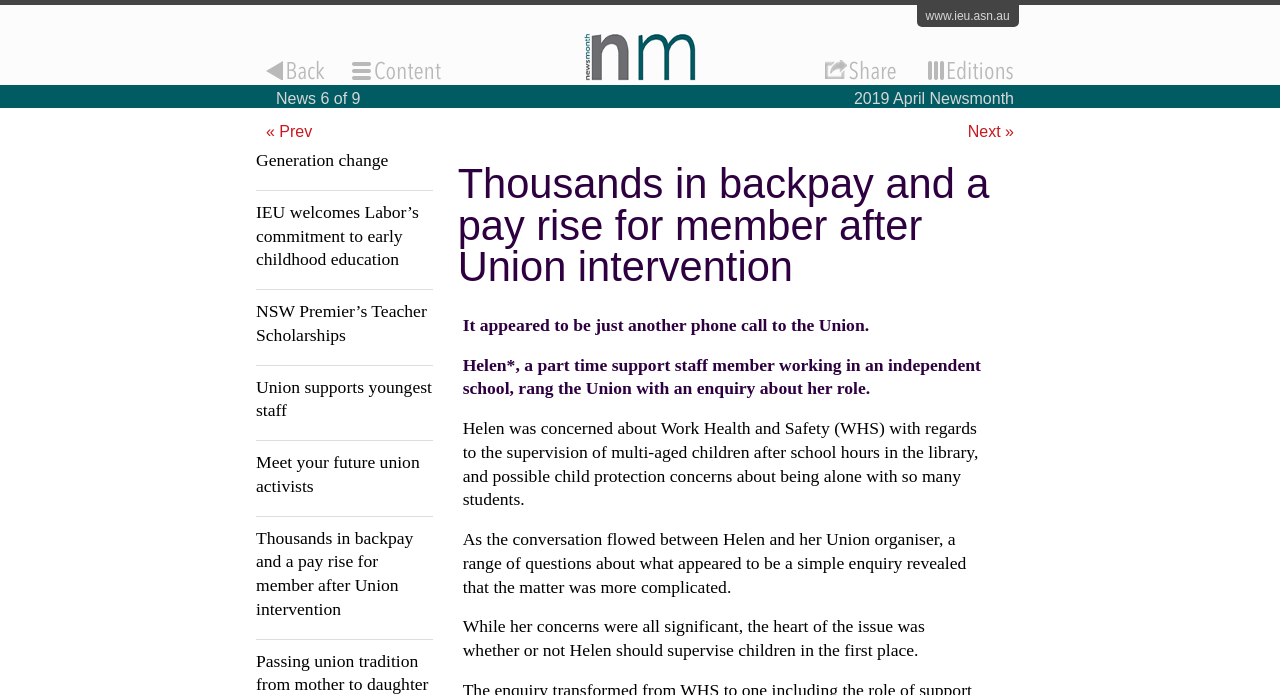What is the topic of the news article?
Refer to the image and answer the question using a single word or phrase.

Union intervention